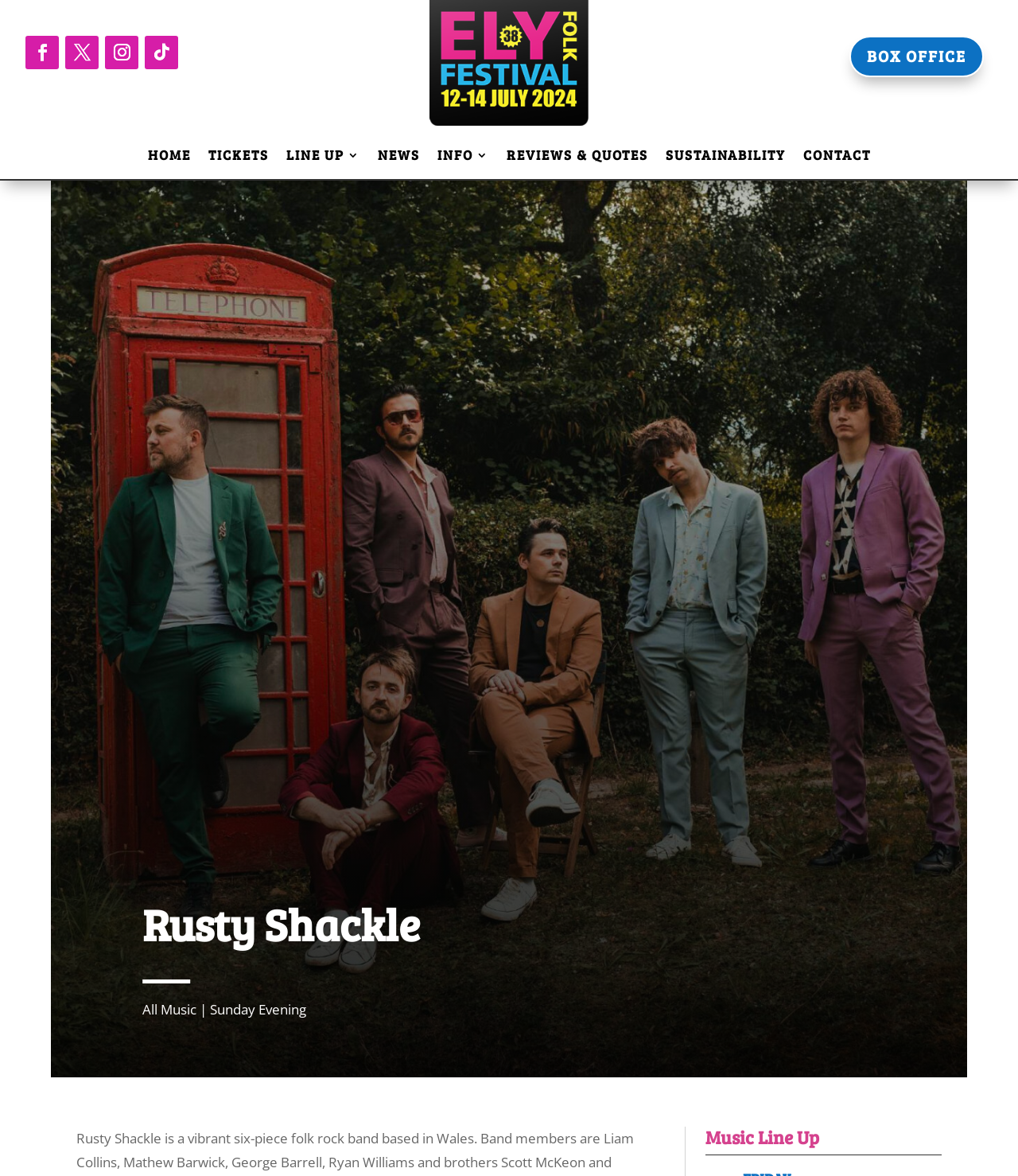What is the purpose of the 'BOX OFFICE' link?
Answer the question with a single word or phrase, referring to the image.

To buy tickets